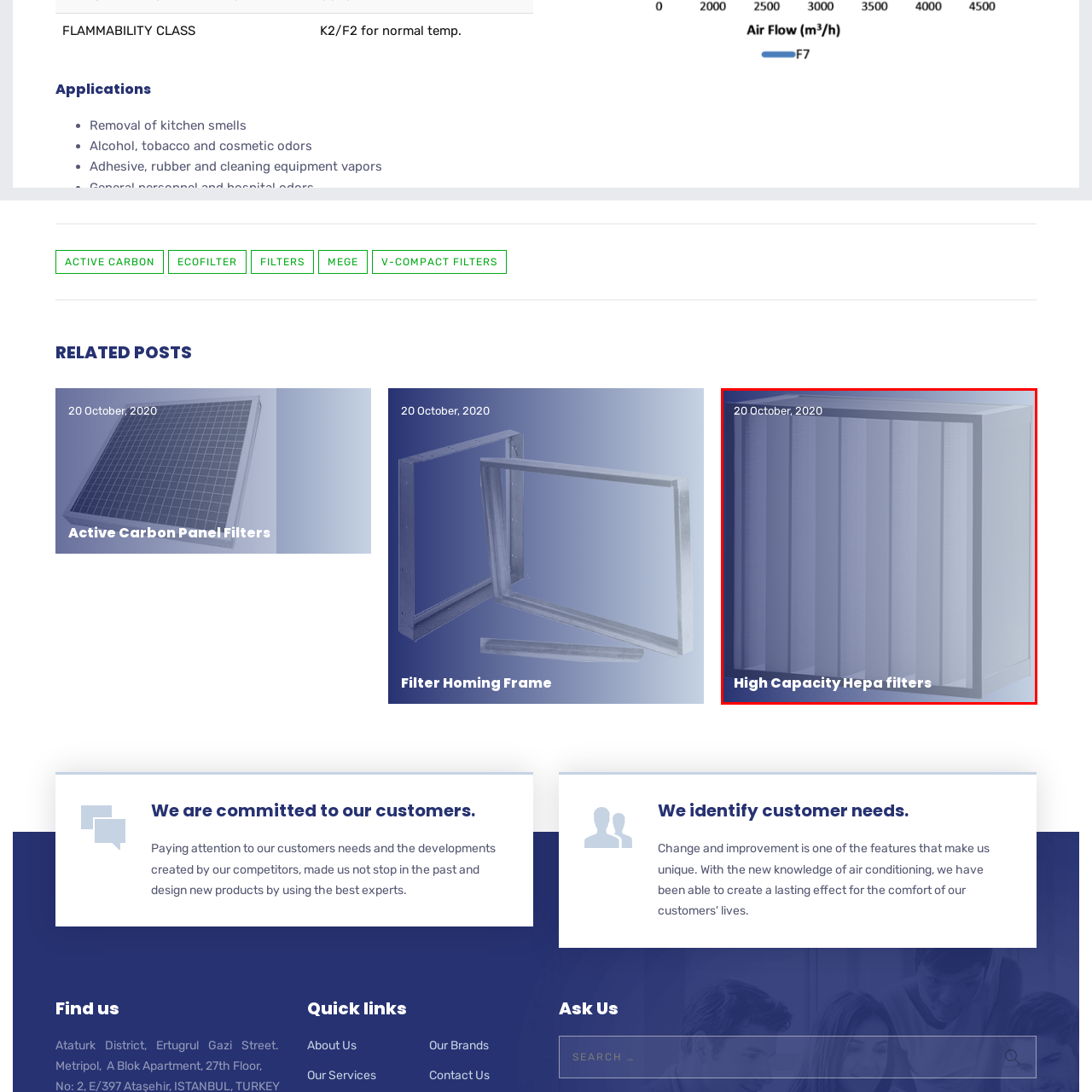Offer an in-depth description of the image encased within the red bounding lines.

The image showcases a **High Capacity HEPA Filter**, designed for efficient air purification. This specific filter is noted for its enhanced filtration capabilities, making it suitable for high-traffic environments where air quality is crucial. It is presented in a sleek, modern design, emphasizing its role in contemporary ventilation systems. The text overlay indicates the date of this product's introduction or relevance, marked as **20 October, 2020**, suggesting it may have been launched or highlighted in a post on that date. In a context of maintaining clean air standards, this filter is an essential component for various applications, including industrial and commercial setups.